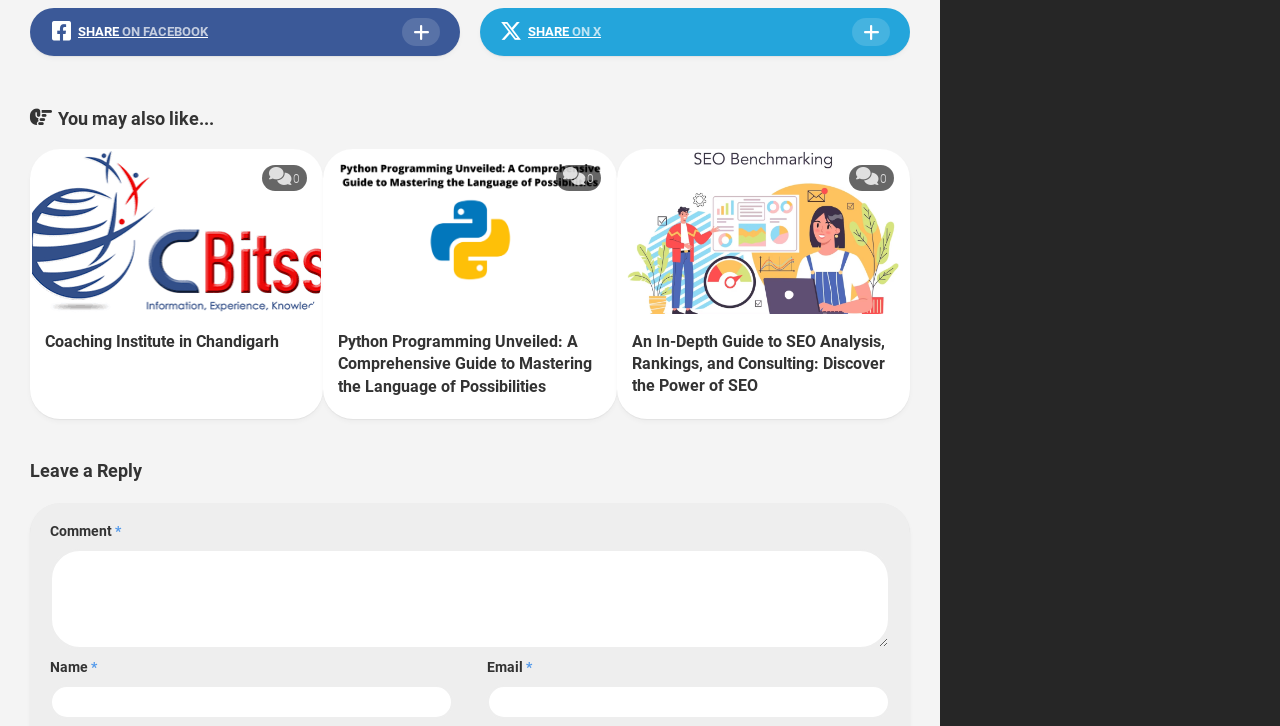Using the description: "Share on Facebook", determine the UI element's bounding box coordinates. Ensure the coordinates are in the format of four float numbers between 0 and 1, i.e., [left, top, right, bottom].

[0.023, 0.011, 0.359, 0.077]